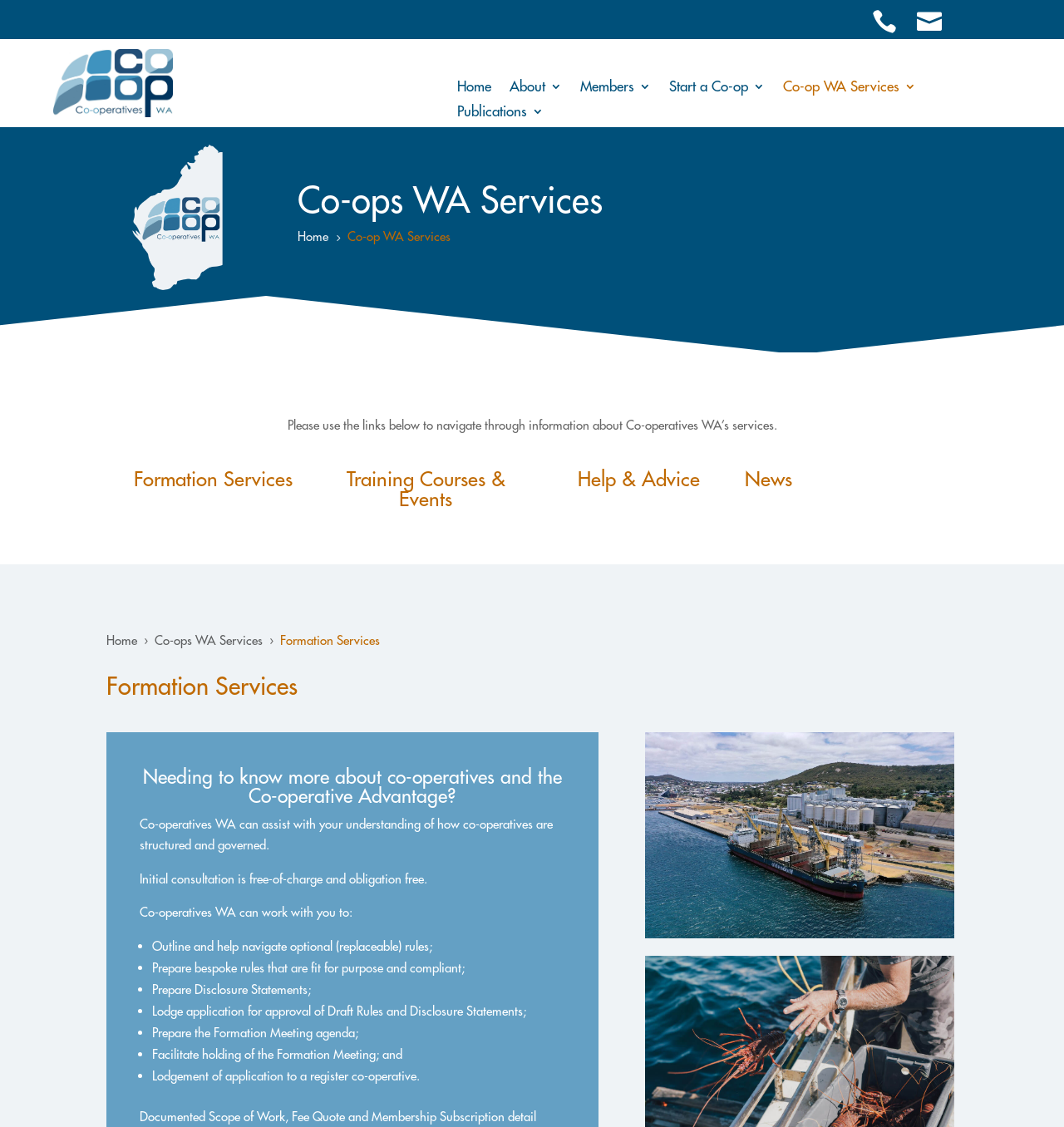Could you indicate the bounding box coordinates of the region to click in order to complete this instruction: "Get help and advice".

[0.543, 0.414, 0.657, 0.436]